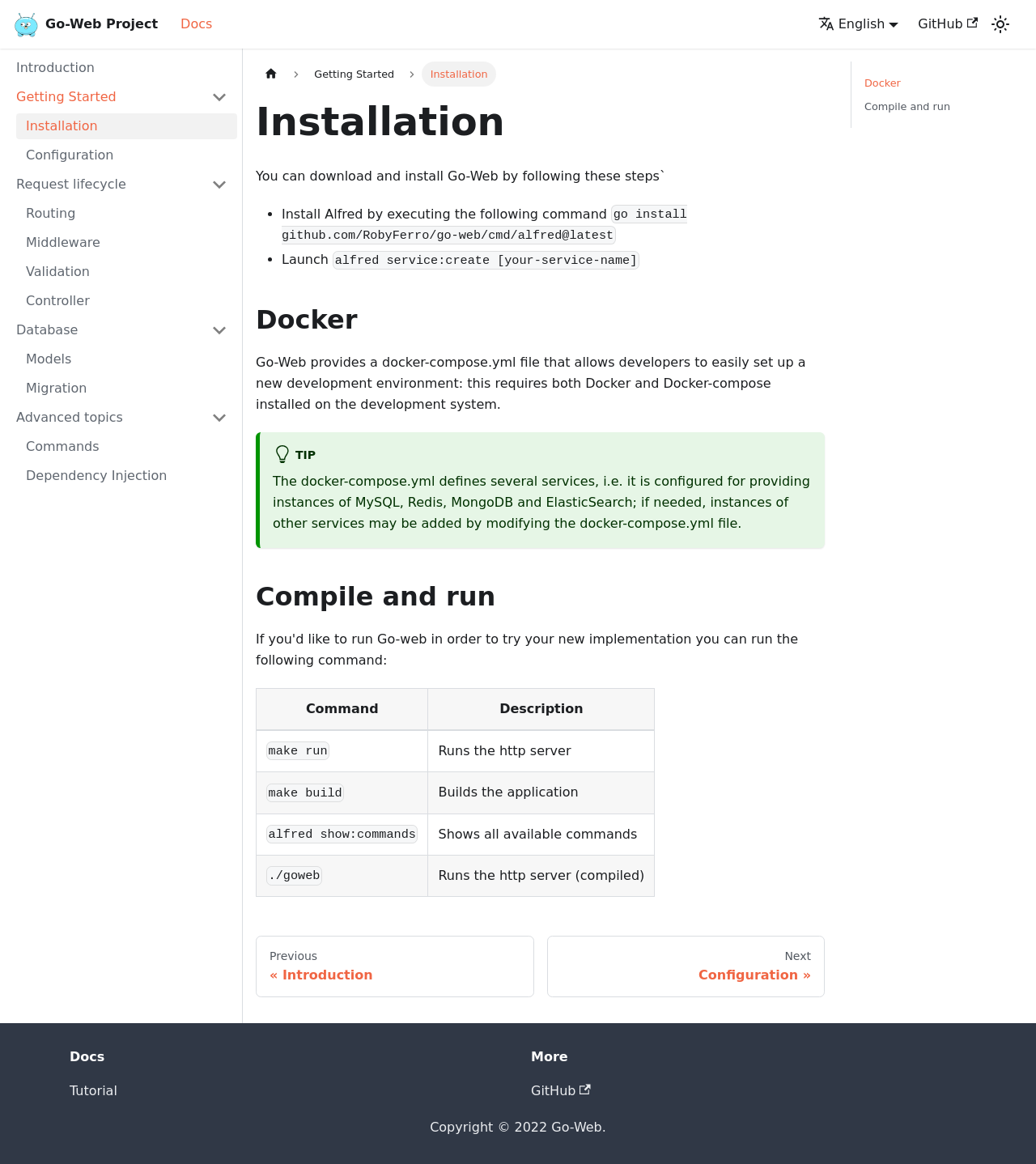Find the bounding box coordinates for the area that should be clicked to accomplish the instruction: "View the 'Docker' page".

[0.834, 0.064, 0.981, 0.079]